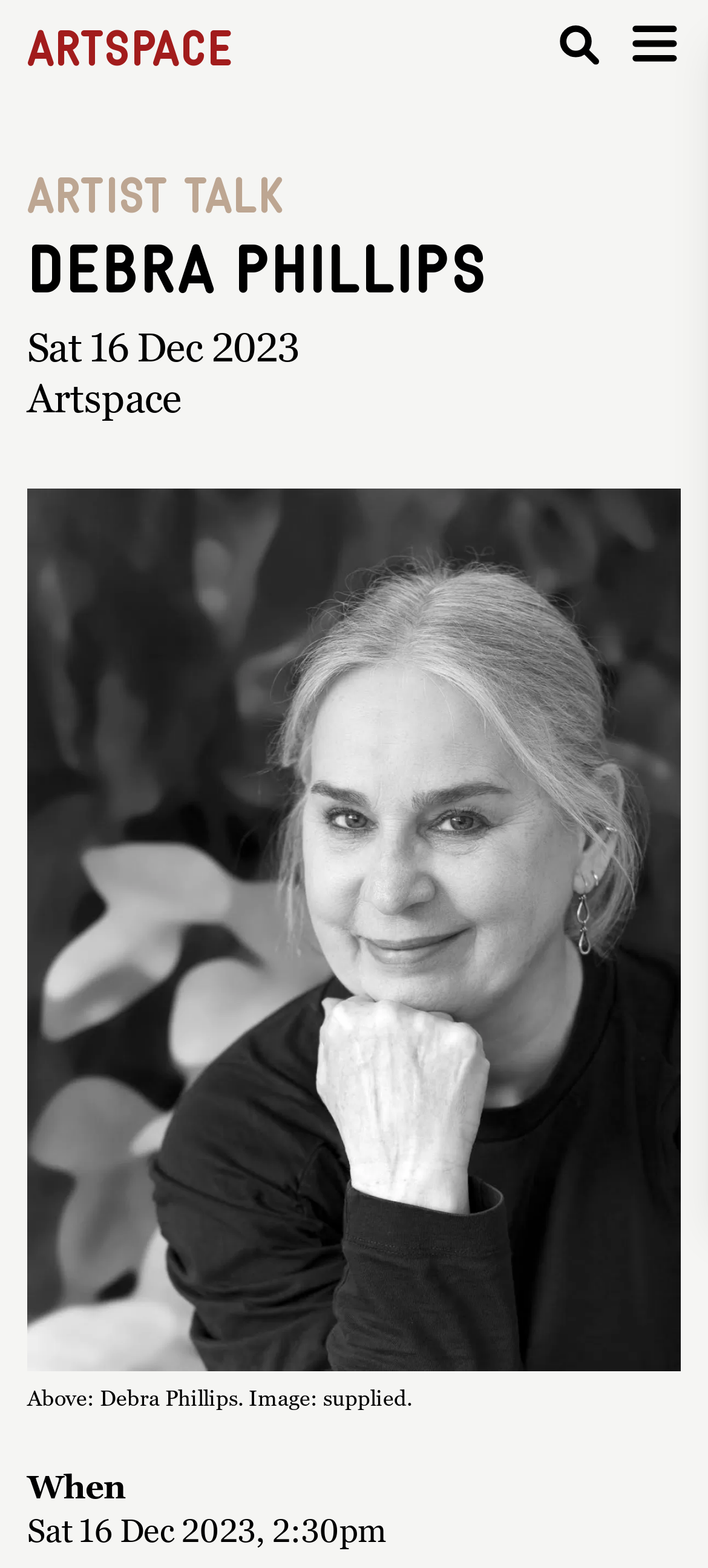Based on the element description: "Artspace", identify the UI element and provide its bounding box coordinates. Use four float numbers between 0 and 1, [left, top, right, bottom].

[0.038, 0.017, 0.328, 0.05]